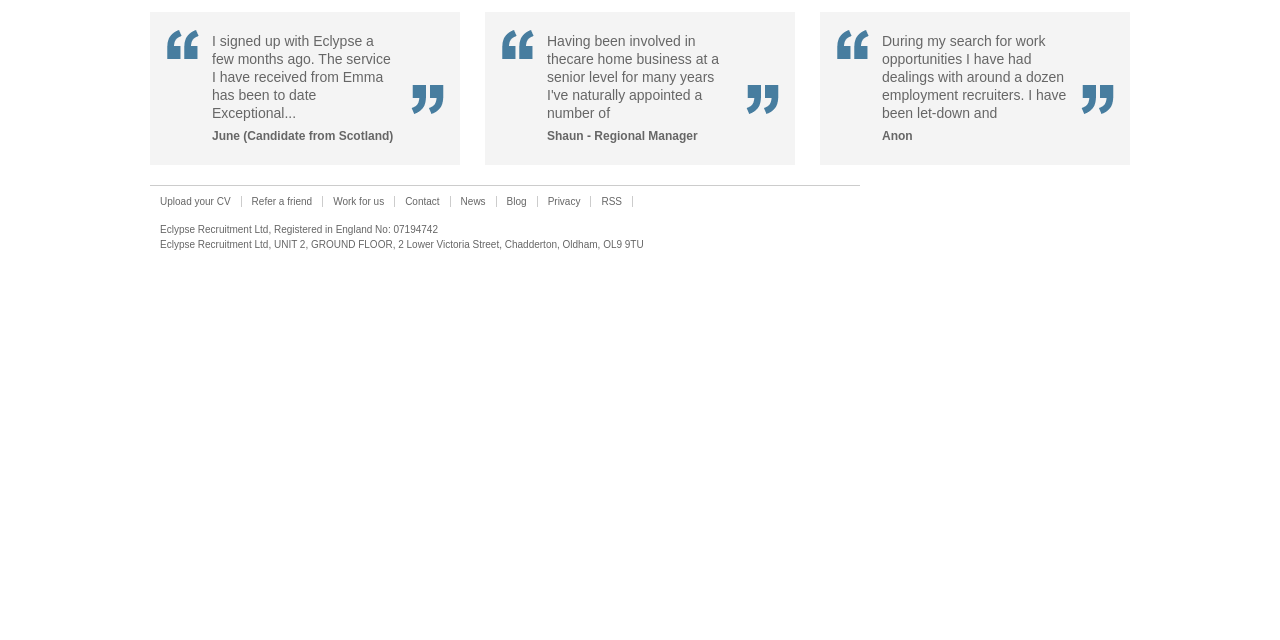Locate the bounding box of the UI element described in the following text: "Upload your CV".

[0.117, 0.298, 0.188, 0.331]